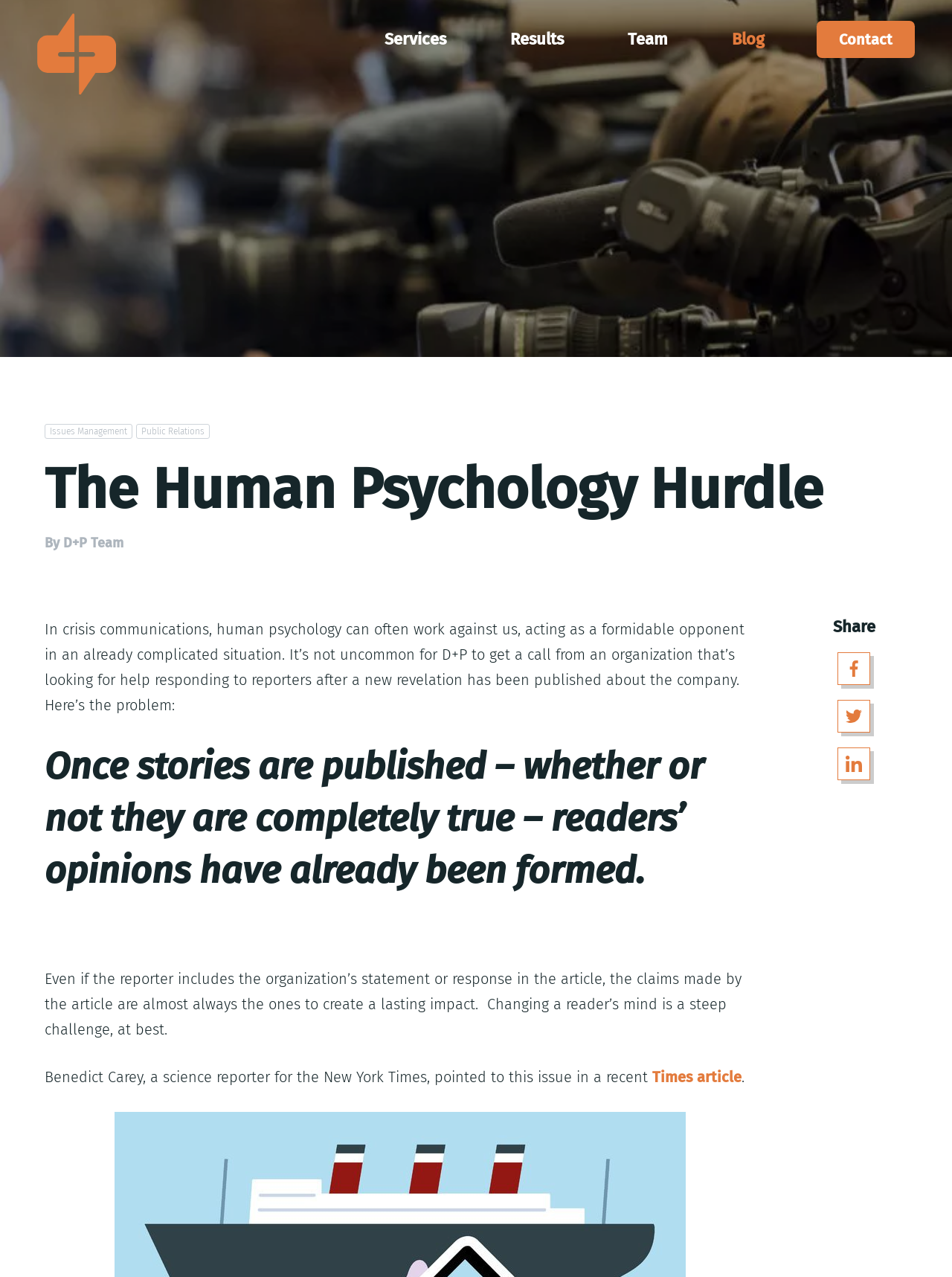Answer the question below using just one word or a short phrase: 
Who is the author of the article?

D+P Team